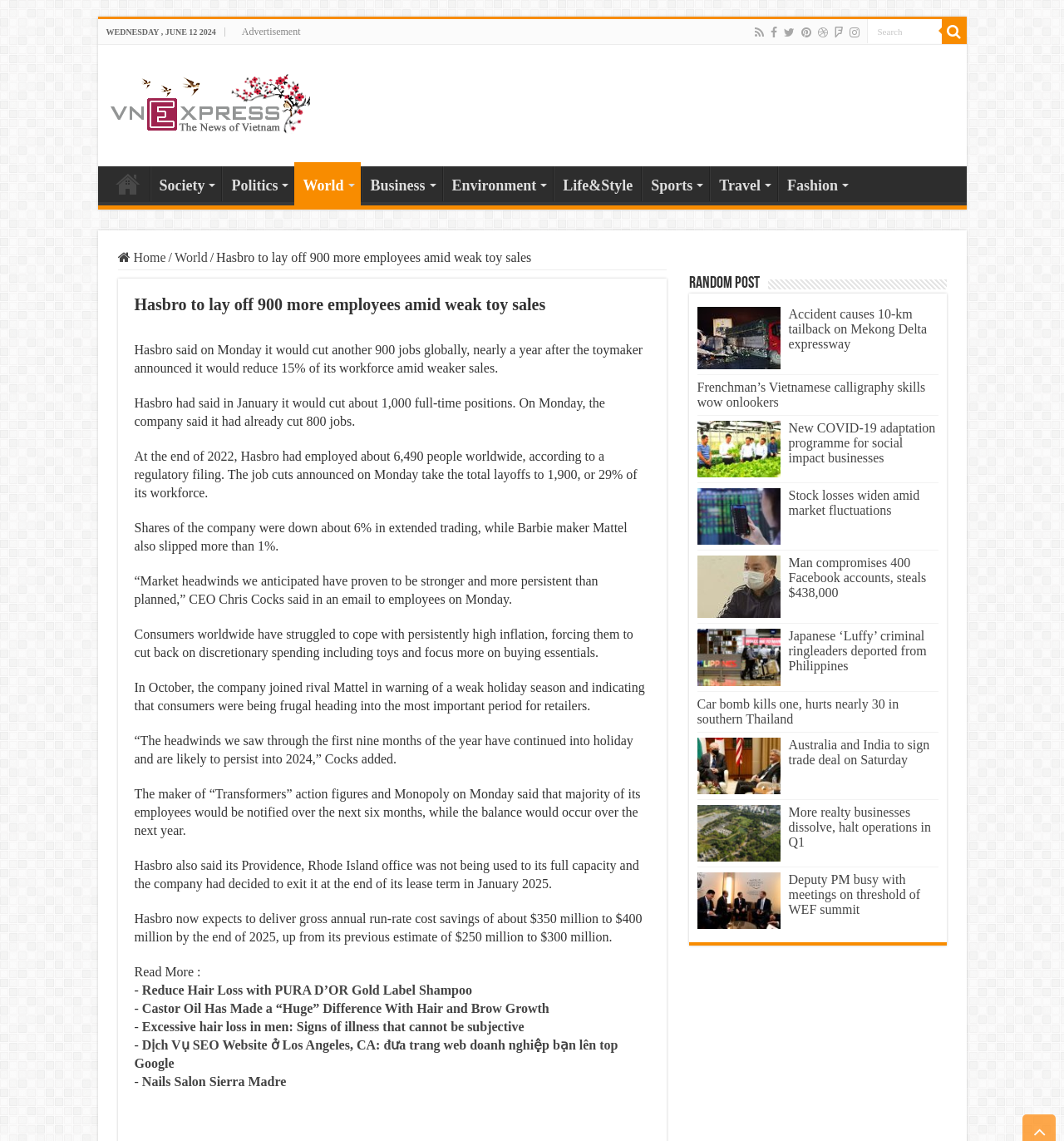Please identify the bounding box coordinates of the clickable area that will fulfill the following instruction: "Search for something". The coordinates should be in the format of four float numbers between 0 and 1, i.e., [left, top, right, bottom].

[0.814, 0.017, 0.885, 0.038]